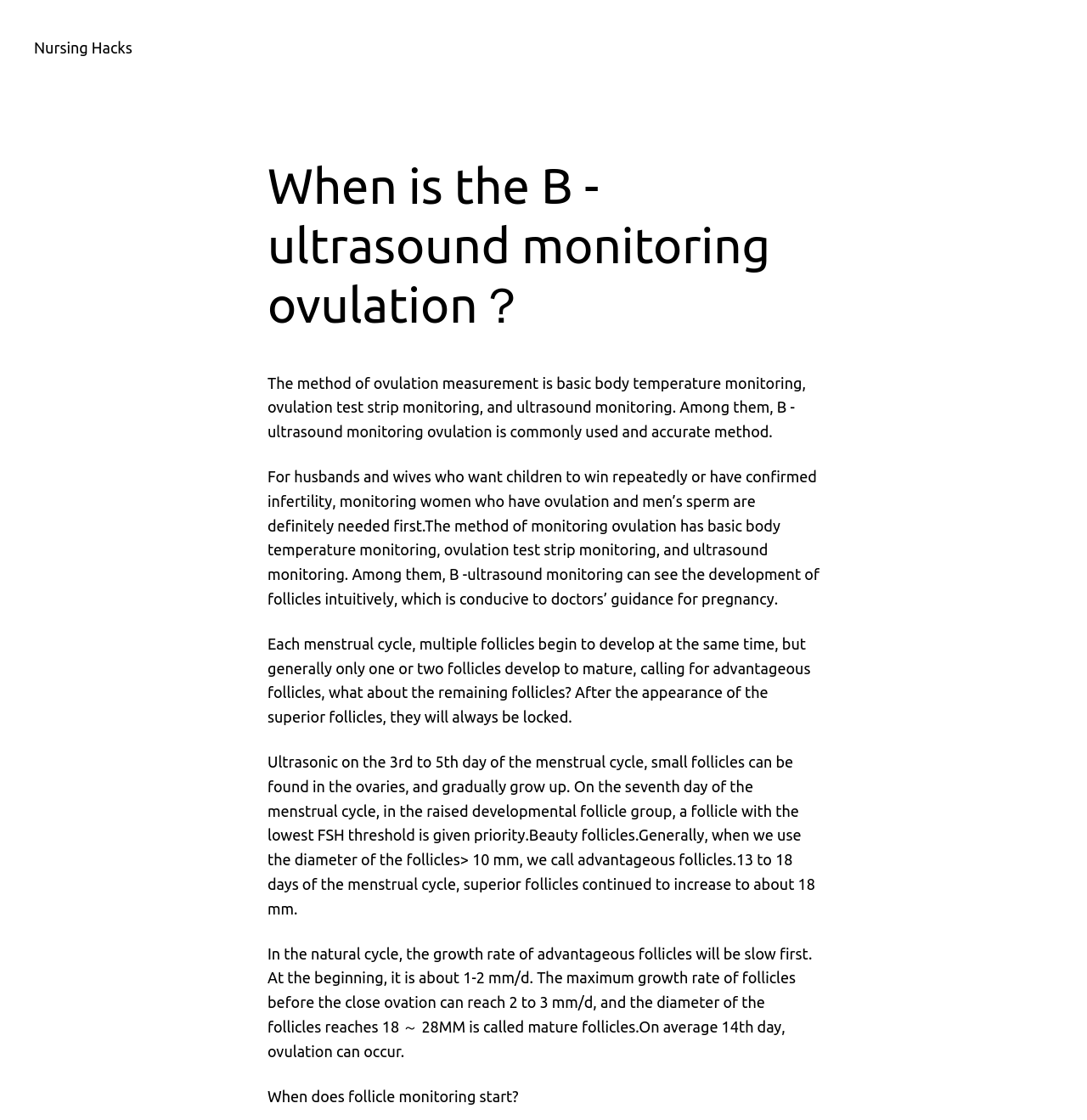Summarize the webpage comprehensively, mentioning all visible components.

The webpage is about ovulation monitoring, specifically discussing the use of B-ultrasound monitoring. At the top, there is a link to "Nursing Hacks" on the left side, and a heading that reads "When is the B -ultrasound monitoring ovulation？" on the right side. 

Below the heading, there are four paragraphs of text that explain the methods of ovulation measurement, the benefits of B-ultrasound monitoring, and the process of follicle development during the menstrual cycle. The text is positioned in the middle of the page, spanning from the top to the bottom. 

The first paragraph introduces the methods of ovulation measurement, including basic body temperature monitoring, ovulation test strip monitoring, and ultrasound monitoring. The second paragraph explains the importance of monitoring ovulation for couples trying to conceive. The third paragraph describes the development of follicles during the menstrual cycle, and the fourth paragraph details the growth rate of advantageous follicles and when ovulation can occur. 

Finally, there is a question "When does follicle monitoring start?" at the bottom of the page. Overall, the webpage provides informative text about ovulation monitoring using B-ultrasound, with a focus on the process of follicle development and growth during the menstrual cycle.